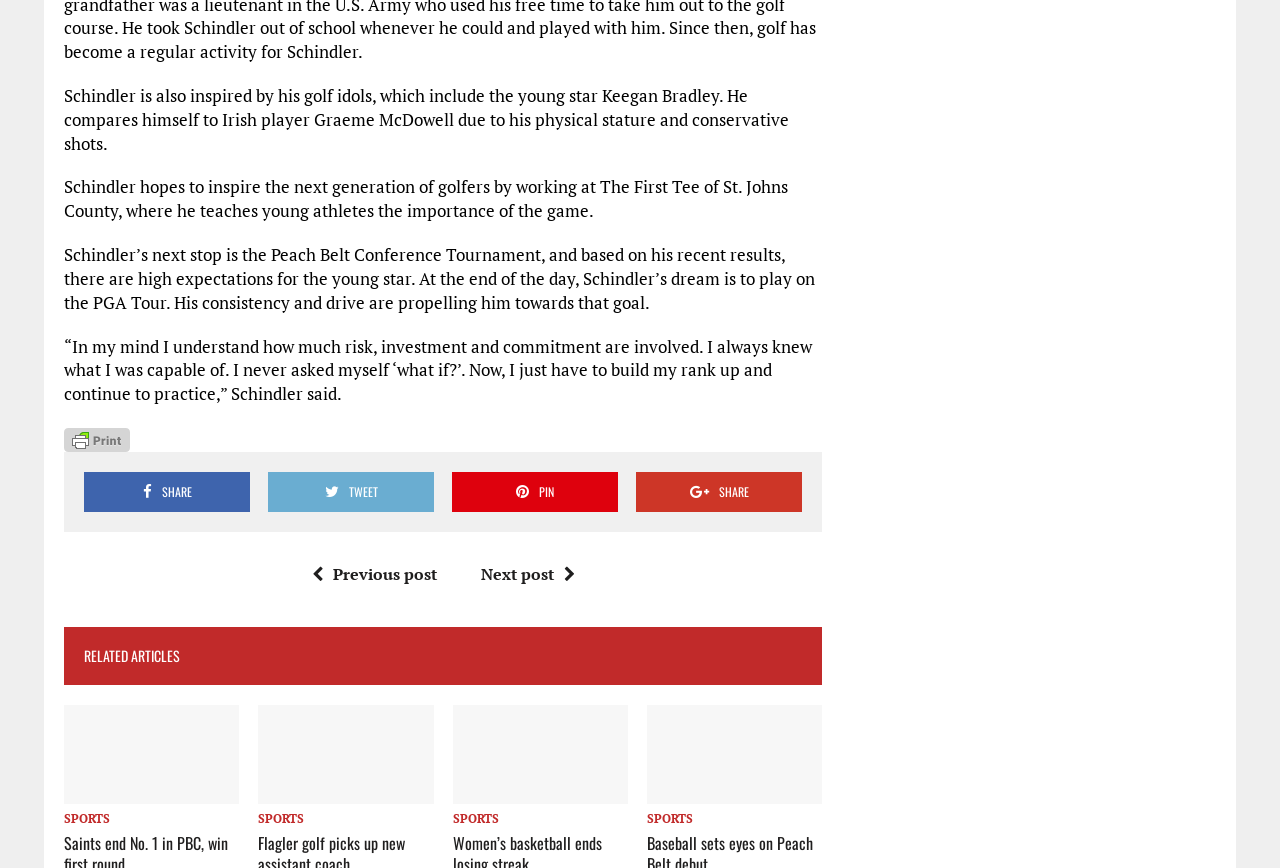Using the element description: "Previous post", determine the bounding box coordinates for the specified UI element. The coordinates should be four float numbers between 0 and 1, [left, top, right, bottom].

[0.236, 0.648, 0.341, 0.674]